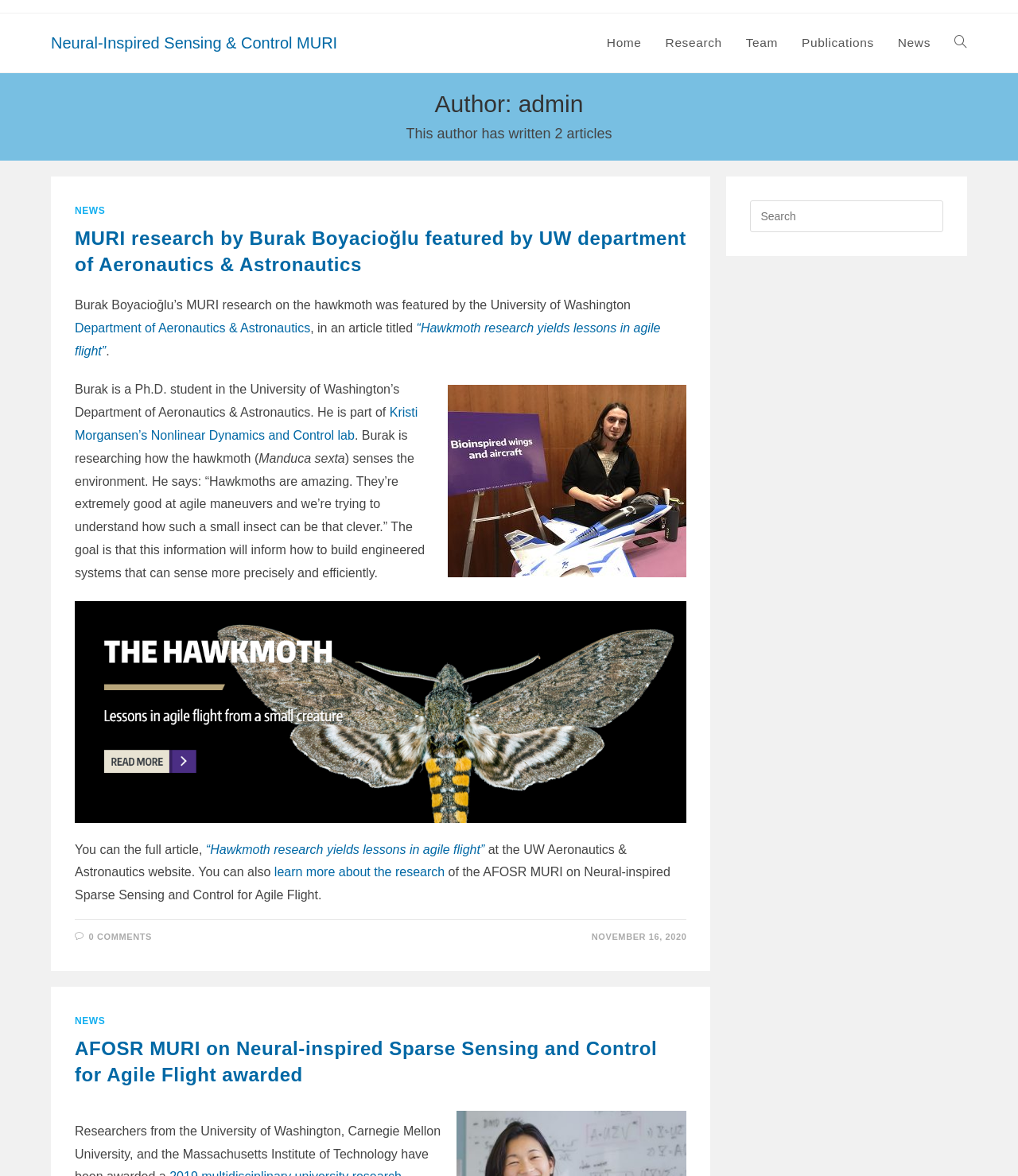Using a single word or phrase, answer the following question: 
How many articles has the author written?

2